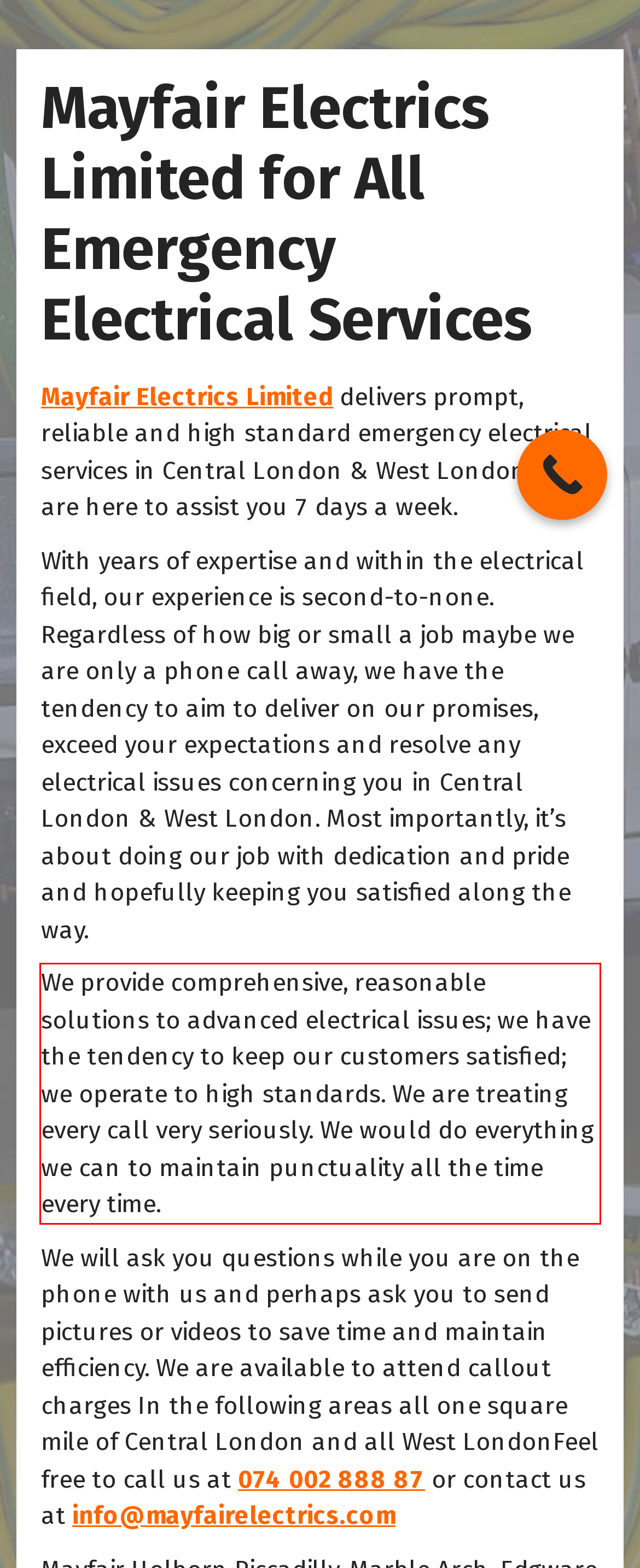You have a screenshot of a webpage, and there is a red bounding box around a UI element. Utilize OCR to extract the text within this red bounding box.

We provide comprehensive, reasonable solutions to advanced electrical issues; we have the tendency to keep our customers satisfied; we operate to high standards. We are treating every call very seriously. We would do everything we can to maintain punctuality all the time every time.